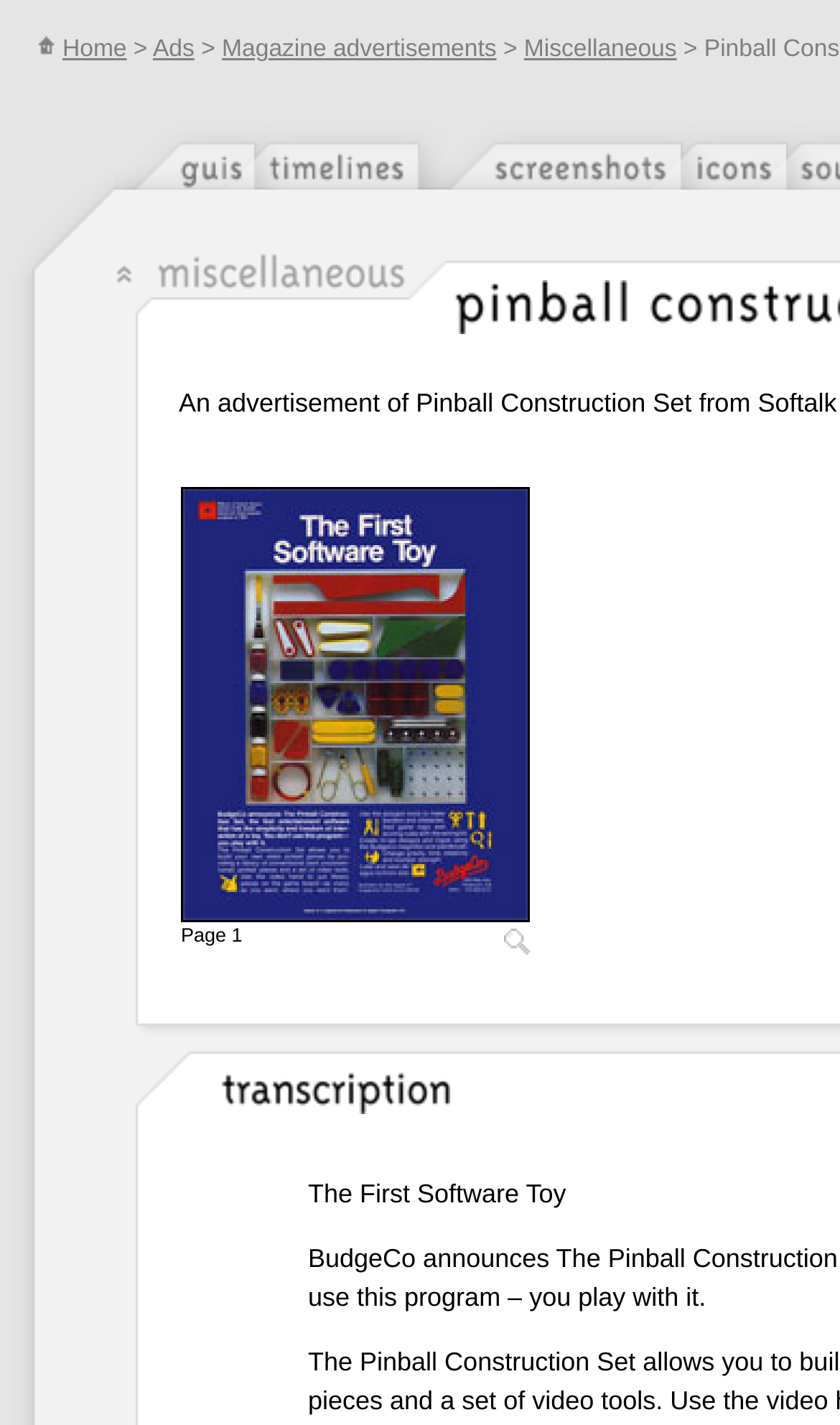Use a single word or phrase to answer the question:
How many images are in the webpage?

14